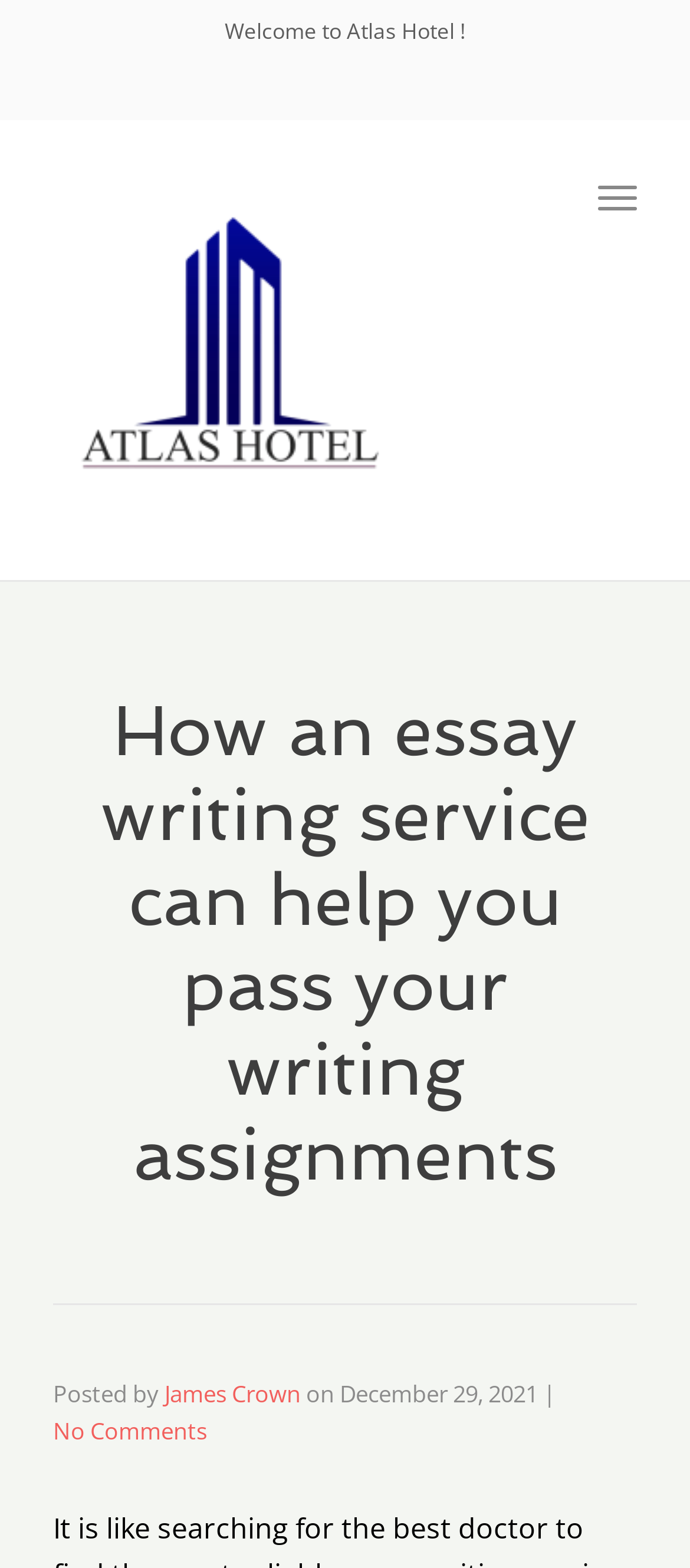What is the purpose of the links at the top?
Look at the screenshot and give a one-word or phrase answer.

Navigation